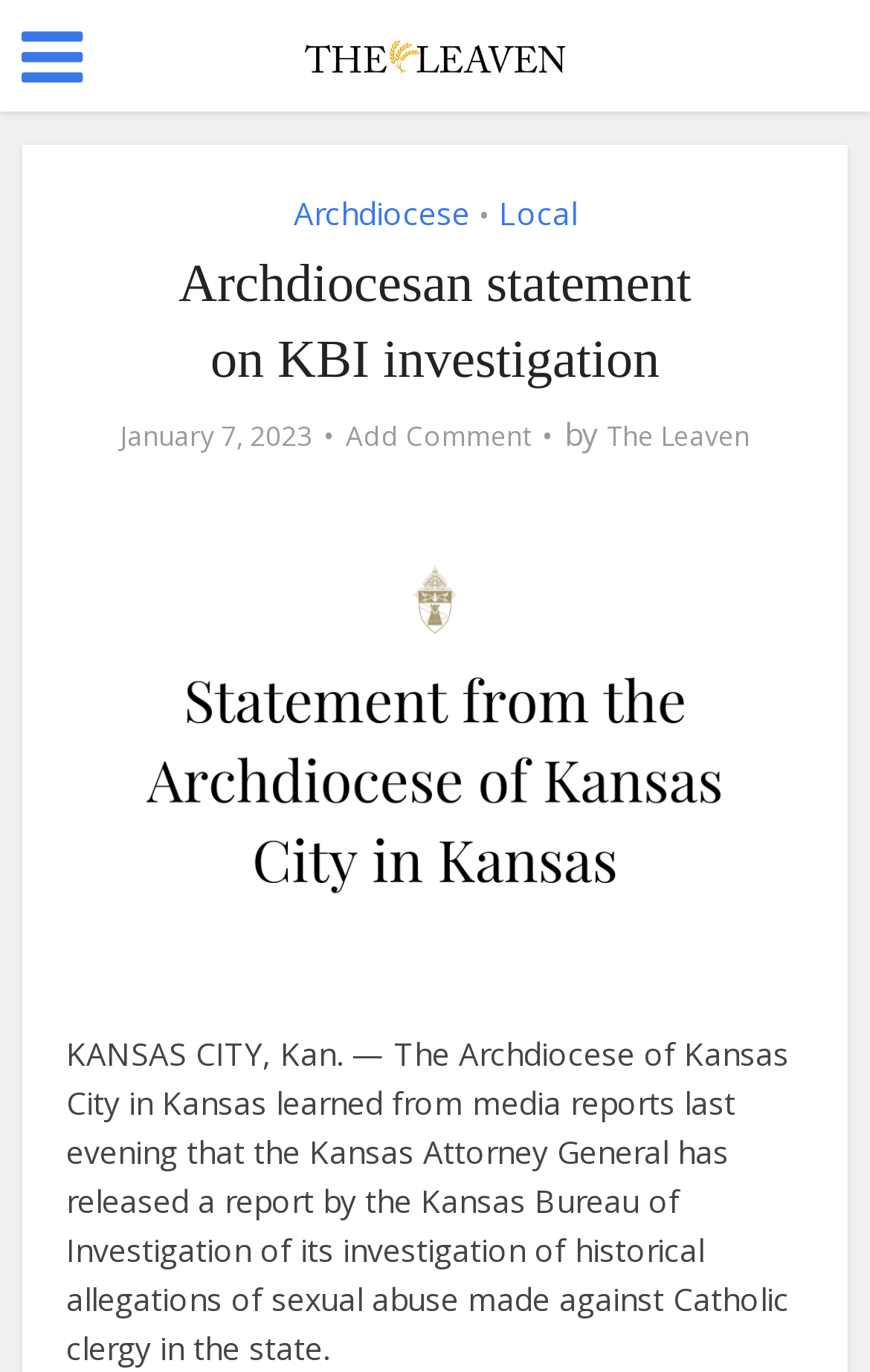Return the bounding box coordinates of the UI element that corresponds to this description: "Local". The coordinates must be given as four float numbers in the range of 0 and 1, [left, top, right, bottom].

[0.573, 0.14, 0.663, 0.171]